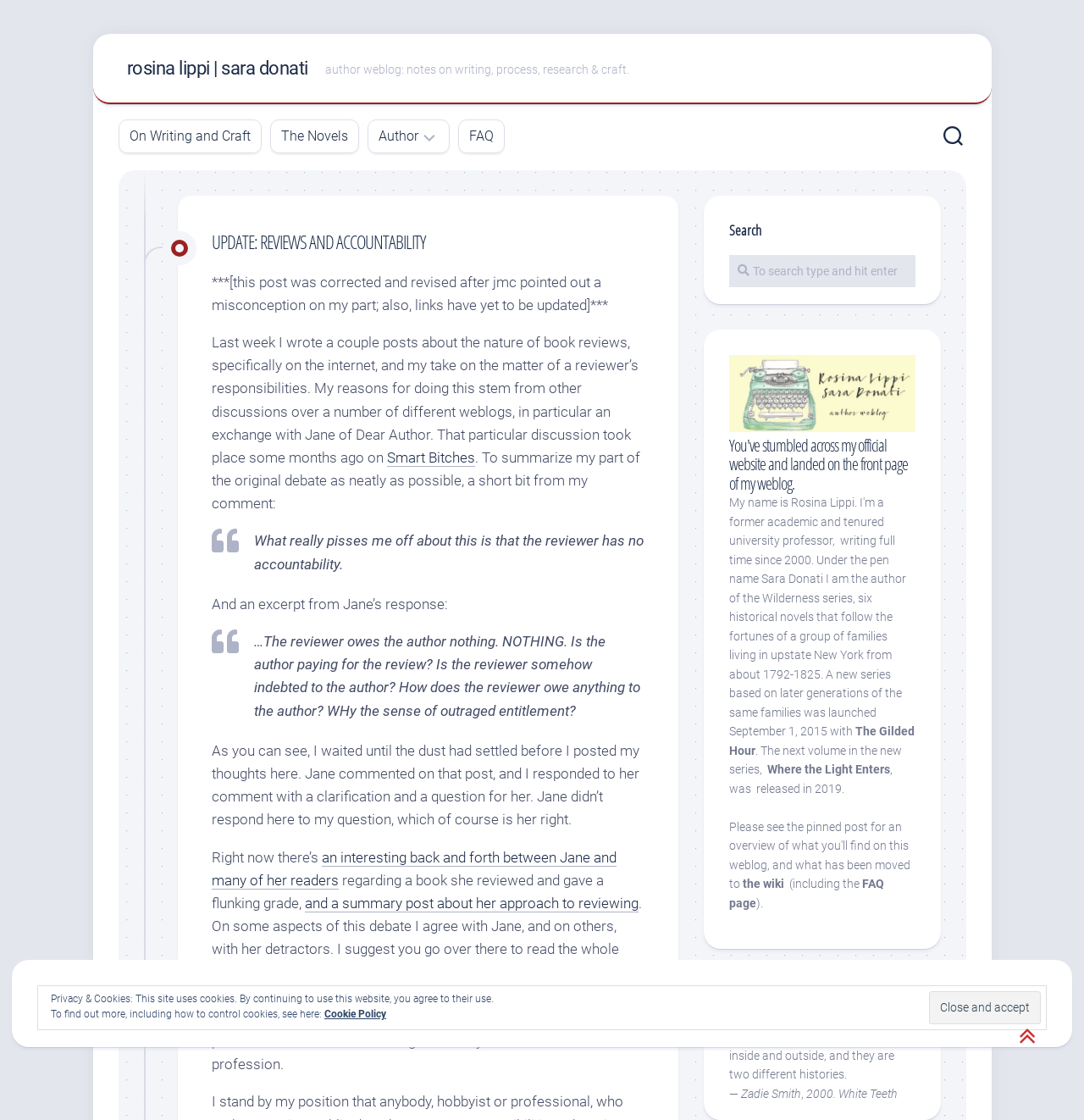Determine the bounding box coordinates (top-left x, top-left y, bottom-right x, bottom-right y) of the UI element described in the following text: value="Close and accept"

[0.857, 0.885, 0.96, 0.915]